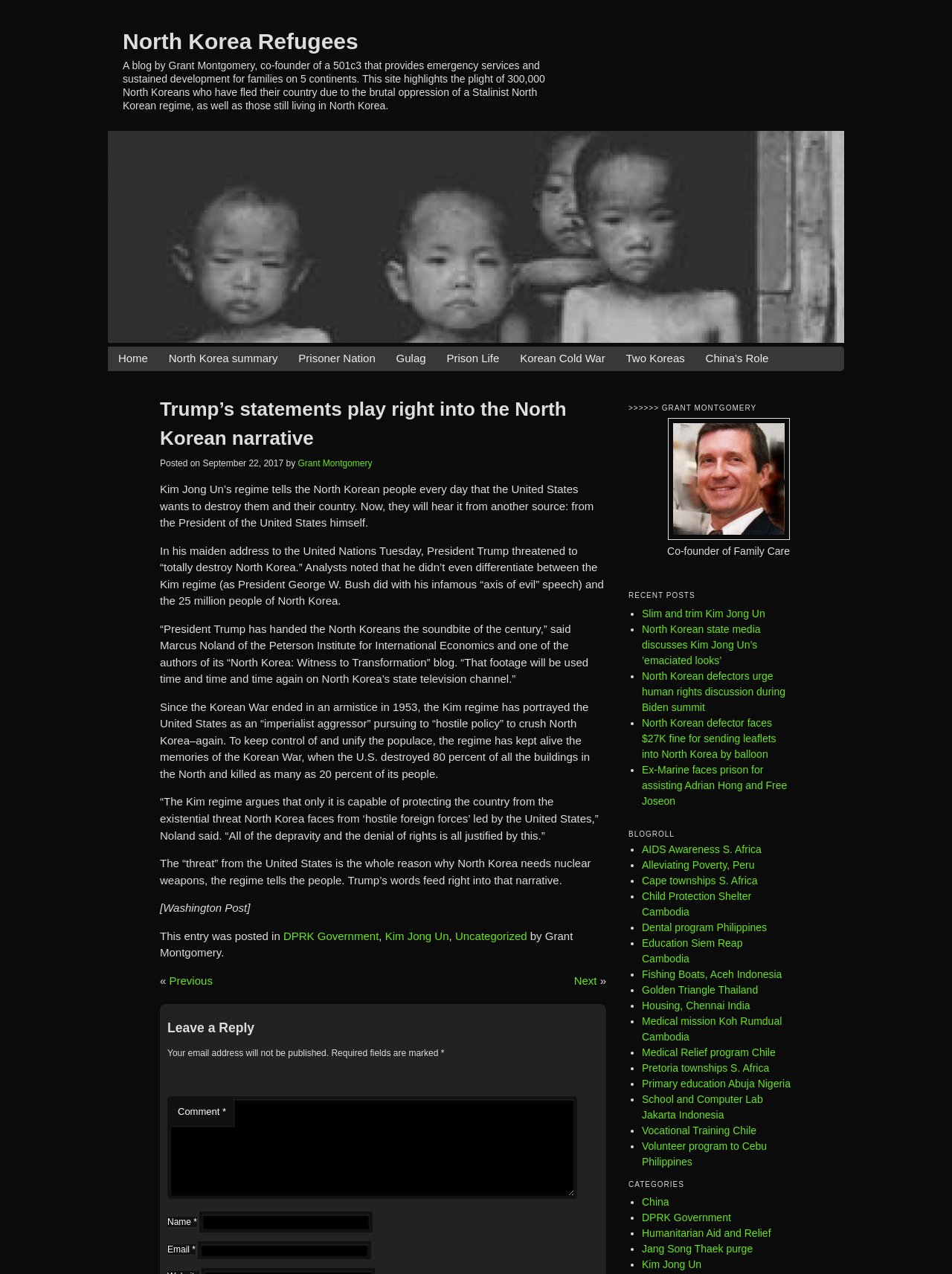Using details from the image, please answer the following question comprehensively:
What is the name of the organization co-founded by Grant Montgomery?

According to the blog, Grant Montgomery is the co-founder of Family Care, an organization that provides emergency services and sustained development for families on 5 continents.